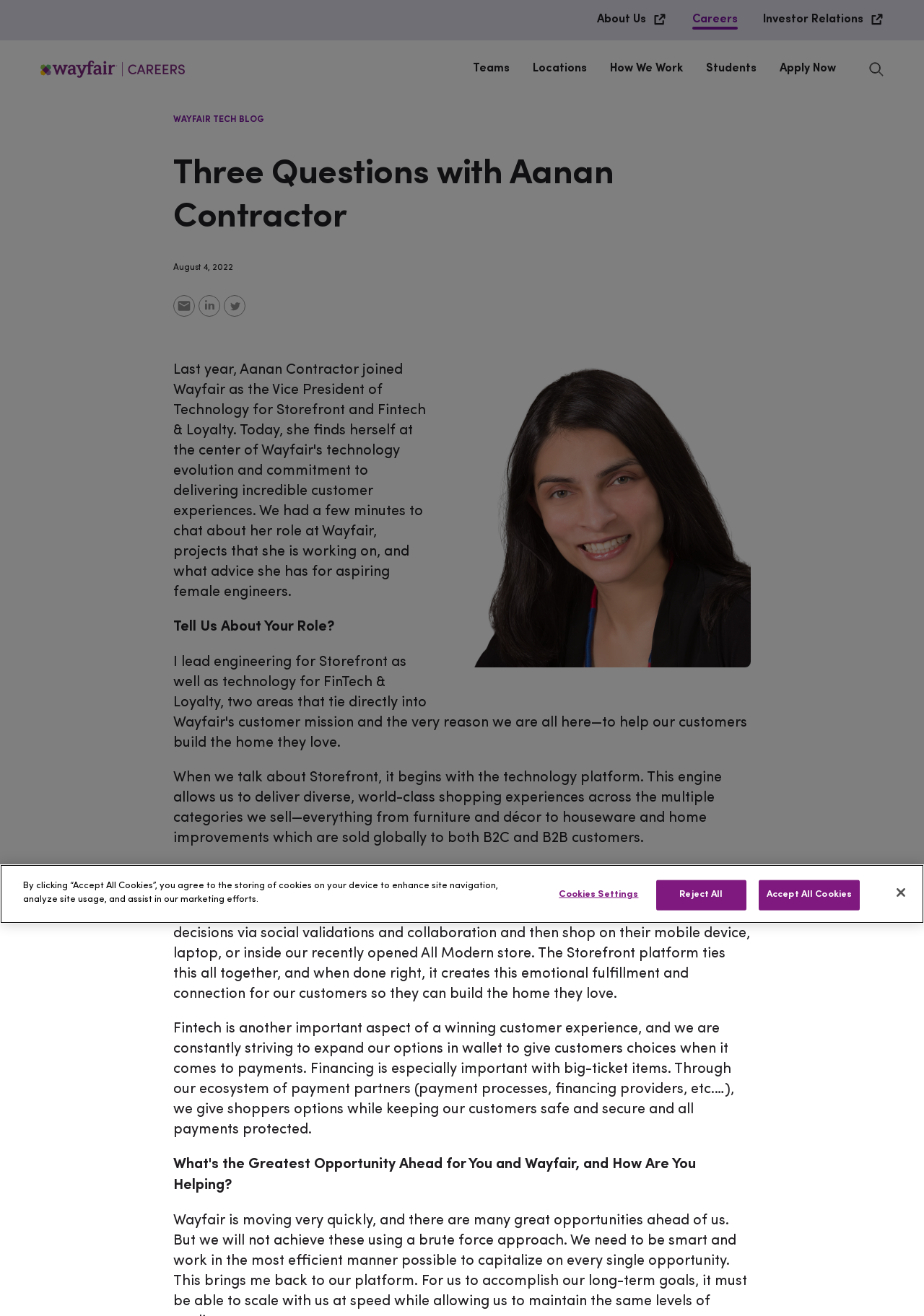Give a succinct answer to this question in a single word or phrase: 
What is the name of the person in the article?

Aanan Contractor